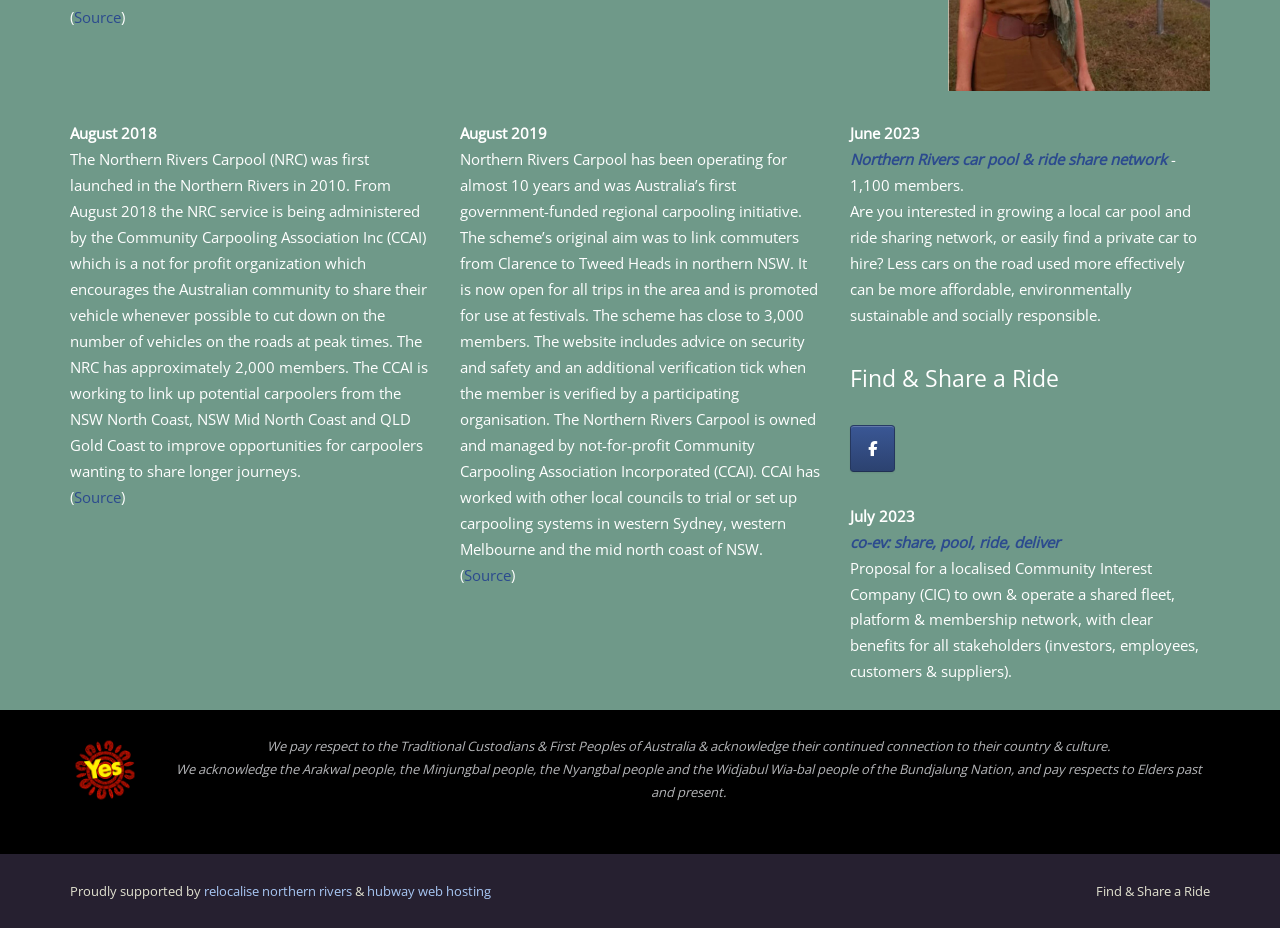Please specify the bounding box coordinates in the format (top-left x, top-left y, bottom-right x, bottom-right y), with values ranging from 0 to 1. Identify the bounding box for the UI component described as follows: relocalise northern rivers

[0.159, 0.95, 0.275, 0.969]